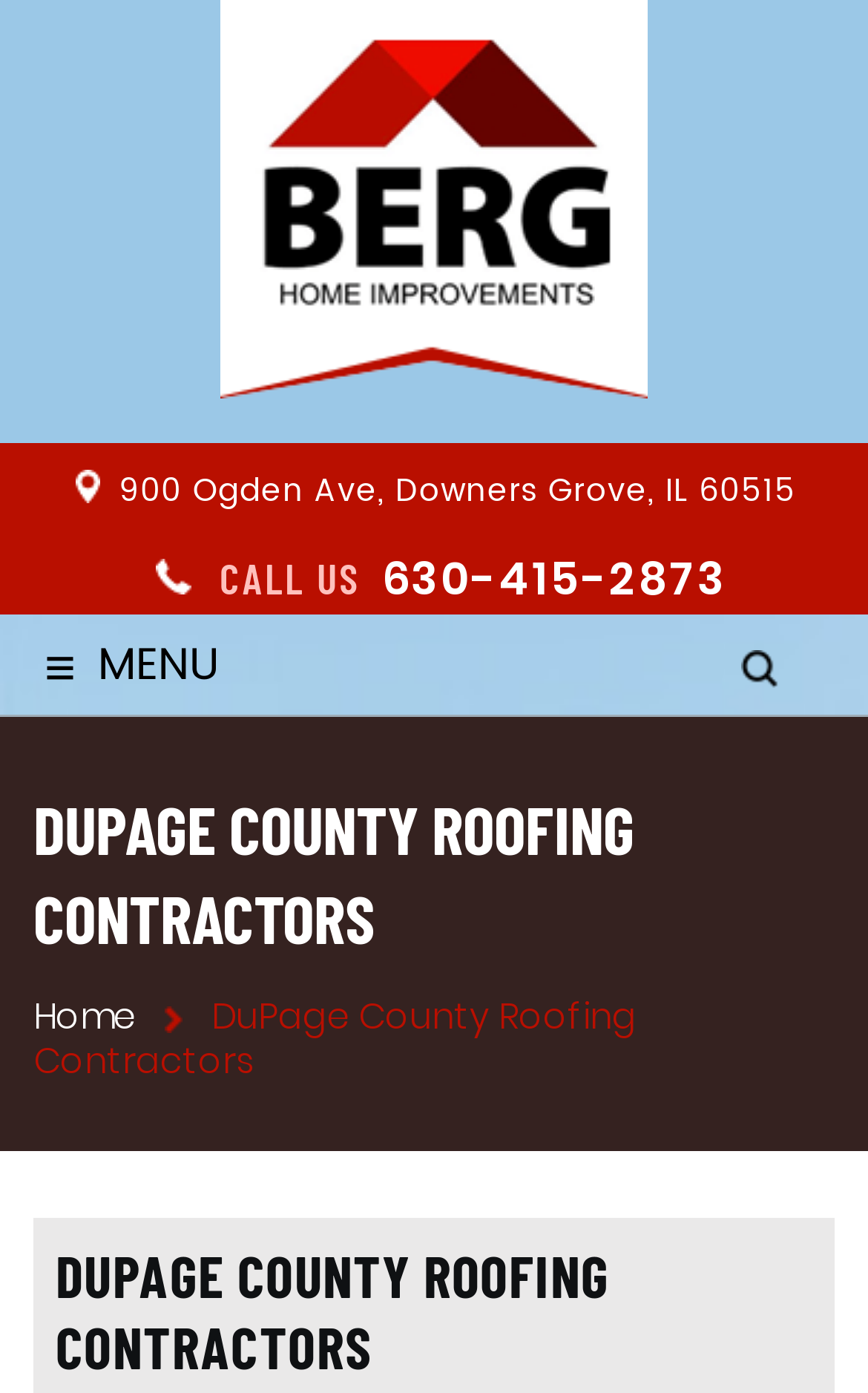Please find the bounding box for the following UI element description. Provide the coordinates in (top-left x, top-left y, bottom-right x, bottom-right y) format, with values between 0 and 1: Home

[0.038, 0.711, 0.244, 0.748]